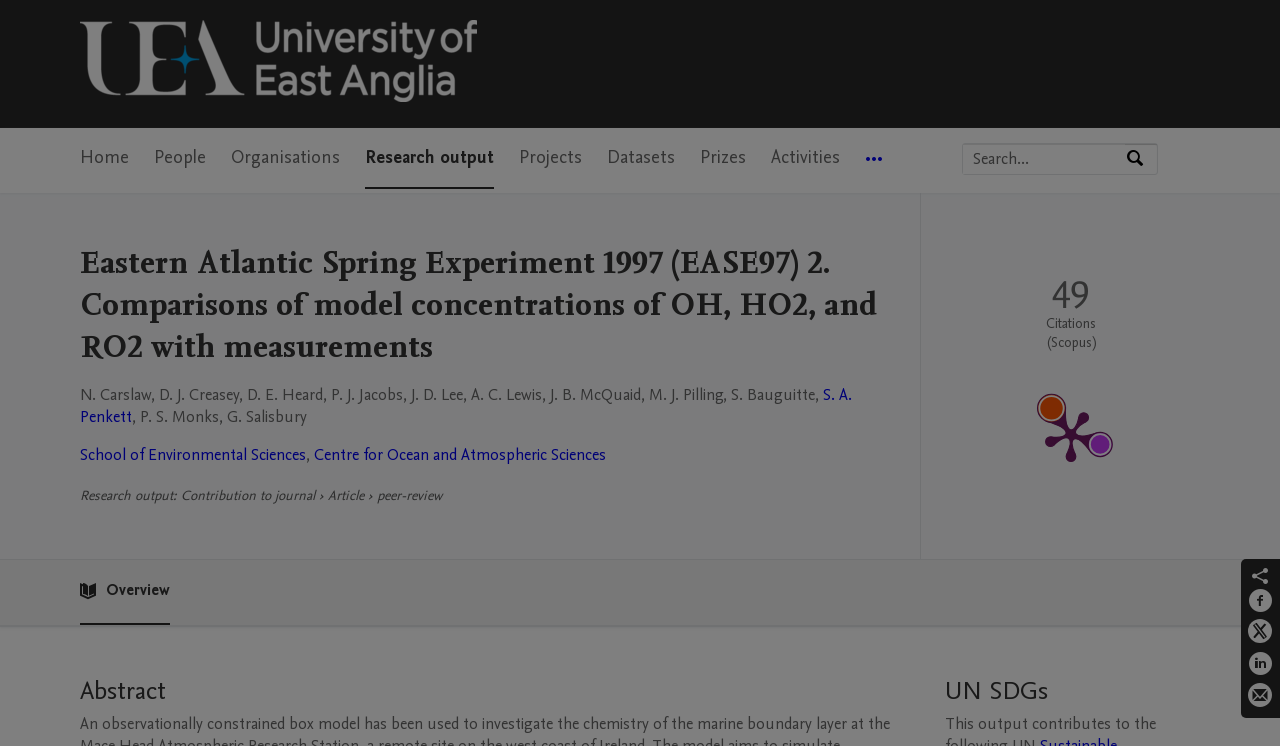Identify the bounding box coordinates necessary to click and complete the given instruction: "Search by expertise, name or affiliation".

[0.752, 0.193, 0.879, 0.233]